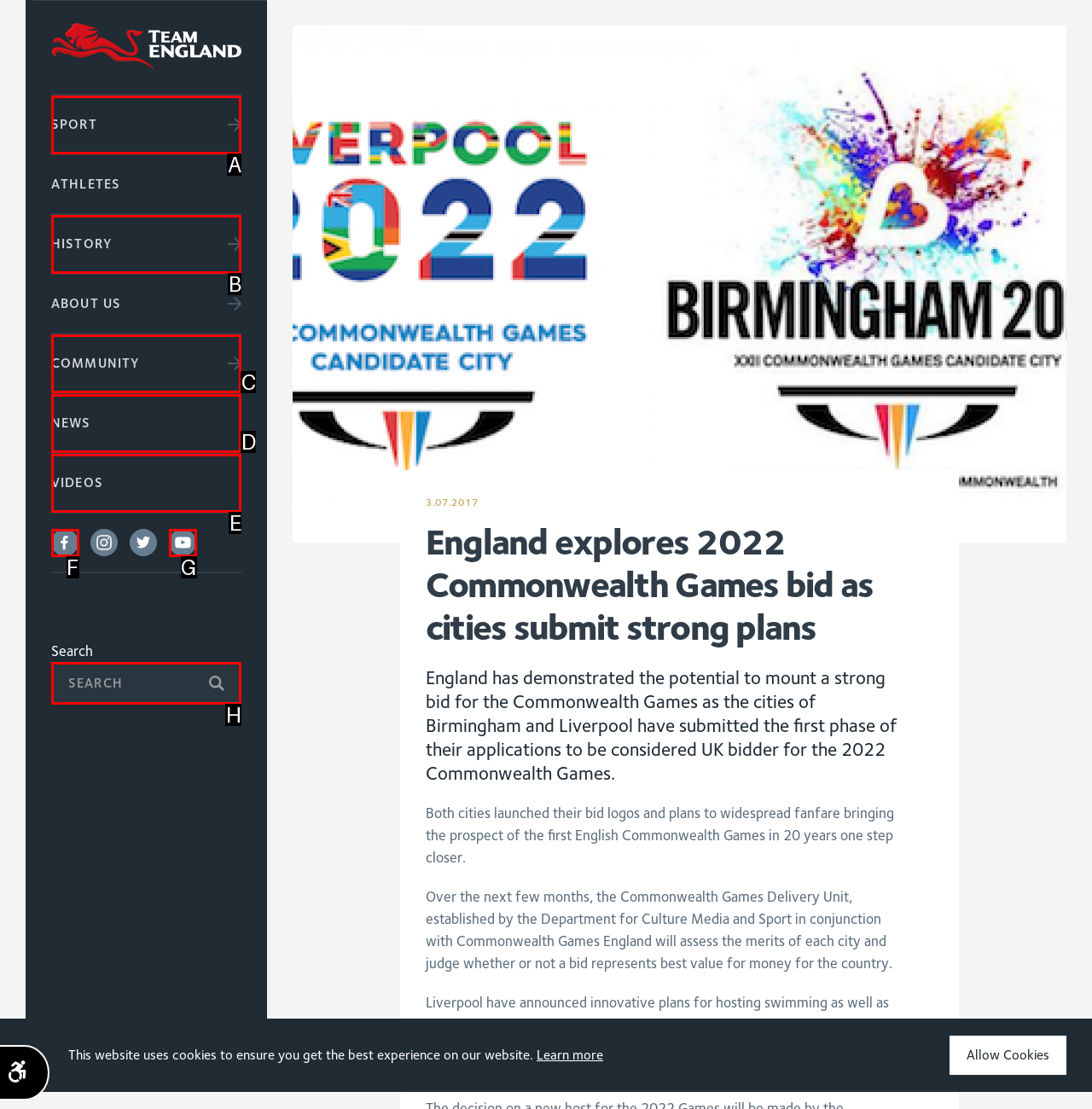Identify the correct HTML element to click for the task: Search for something. Provide the letter of your choice.

H